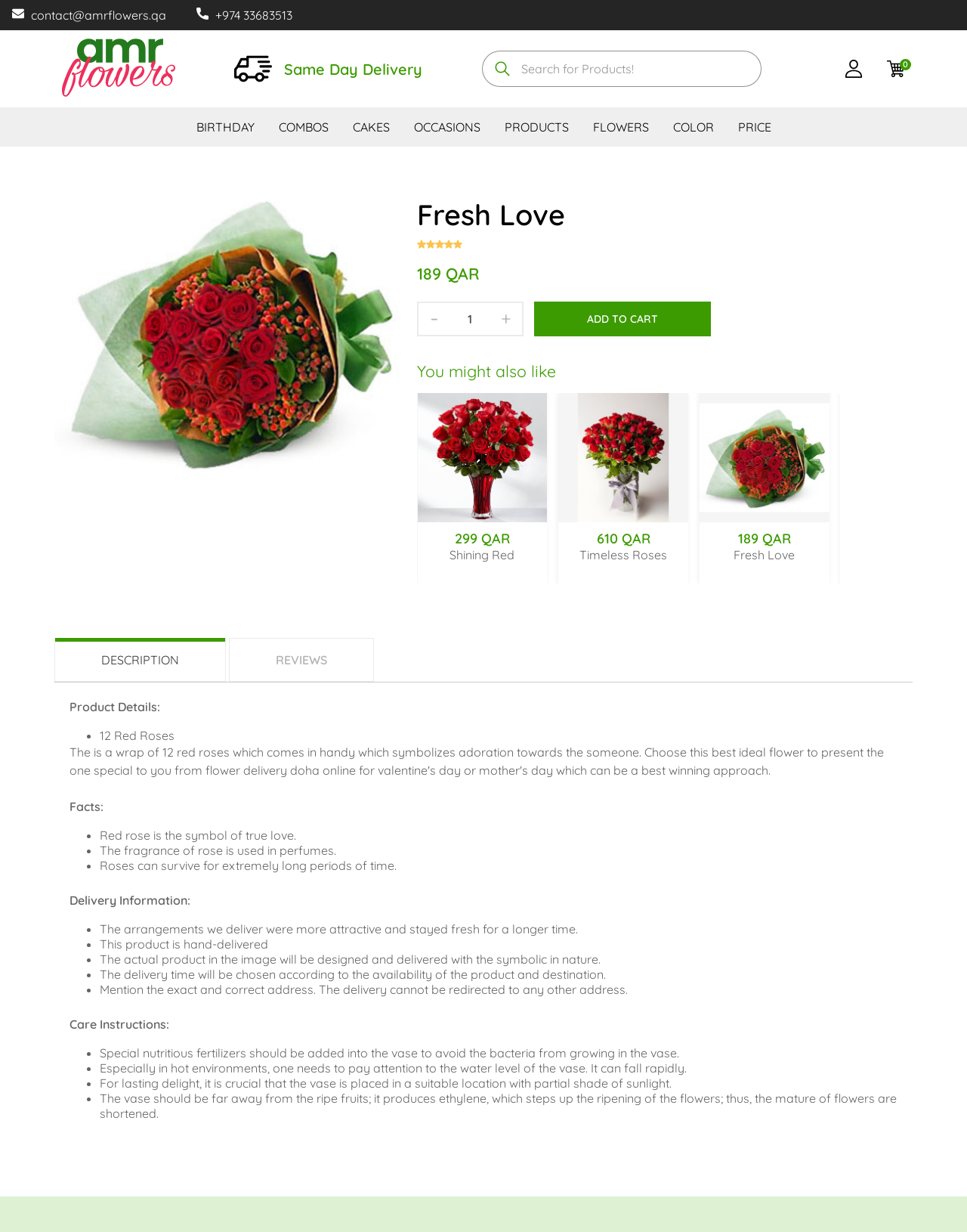Detail the various sections and features of the webpage.

The webpage is an e-commerce site for a flower shop called "Fresh Love". At the top, there are contact information and social media links, including a phone number and email address. Below that, there is a search bar and a navigation menu with links to different product categories, such as "BIRTHDAY", "COMBOS", and "FLOWERS".

On the left side of the page, there is a list box with a heading "Fresh Love" and an image of a bouquet of flowers. Below that, there is a section with a heading "Fresh Love" and a price of "189 QAR". This section also includes a button to add the product to the cart.

The main content of the page is a product showcase, featuring several products with images, prices, and short descriptions. Each product has a "C" and "p" link next to it, which may be currency or price options. The products are arranged in a grid layout, with three products per row.

Below the product showcase, there are three tabs: "DESCRIPTION", "REVIEWS", and "Product Details:". The "Product Details:" tab is currently active, and it displays a list of product features, including the number of red roses, the symbolism of red roses, and the fragrance of roses.

Further down the page, there are sections for "Facts:" and "Delivery Information:", which provide additional information about the product and delivery options. The "Facts:" section lists several interesting facts about roses, while the "Delivery Information:" section provides details about the delivery process, including the attractiveness and freshness of the arrangements, the hand-delivery process, and the delivery time.

Overall, the webpage is well-organized and easy to navigate, with clear headings and concise product information.